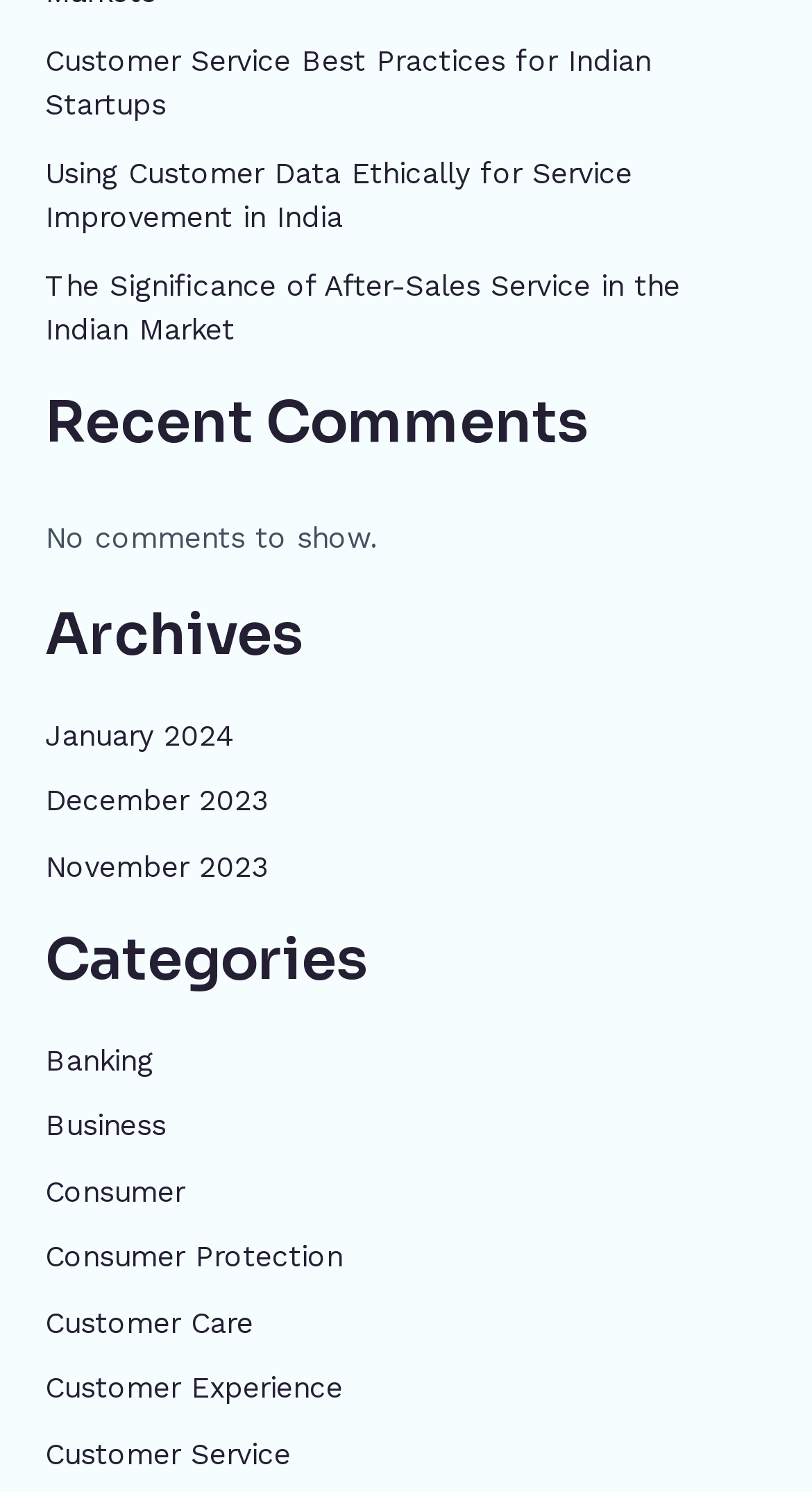Could you indicate the bounding box coordinates of the region to click in order to complete this instruction: "Learn about the significance of after-sales service in the Indian market".

[0.055, 0.18, 0.837, 0.231]